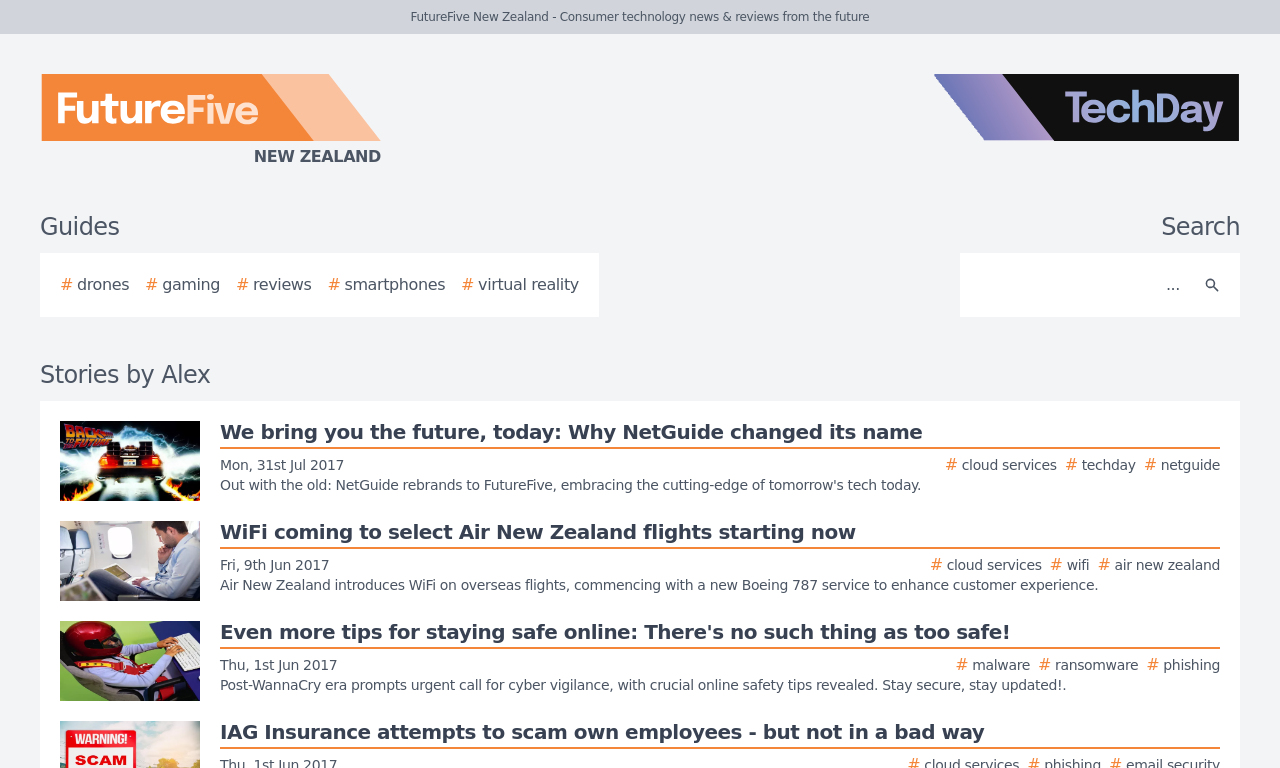Generate an in-depth caption that captures all aspects of the webpage.

This webpage is a list of stories by Alex Crossan on FutureFive New Zealand, a consumer technology news and reviews website. At the top, there is a logo of FutureFive New Zealand on the left and a TechDay logo on the right. Below the logos, there are navigation links to guides, including drones, gaming, reviews, smartphones, and virtual reality. 

On the top right, there is a search bar with a search button next to it. The search bar is accompanied by a static text "Search". 

The main content of the webpage is a list of stories by Alex Crossan, with a heading "Stories by Alex" at the top. Each story is represented by a link with a story image on the left and a brief summary of the story on the right. There are three stories listed, with topics including NetGuide's name change, WiFi on Air New Zealand flights, and online safety tips.